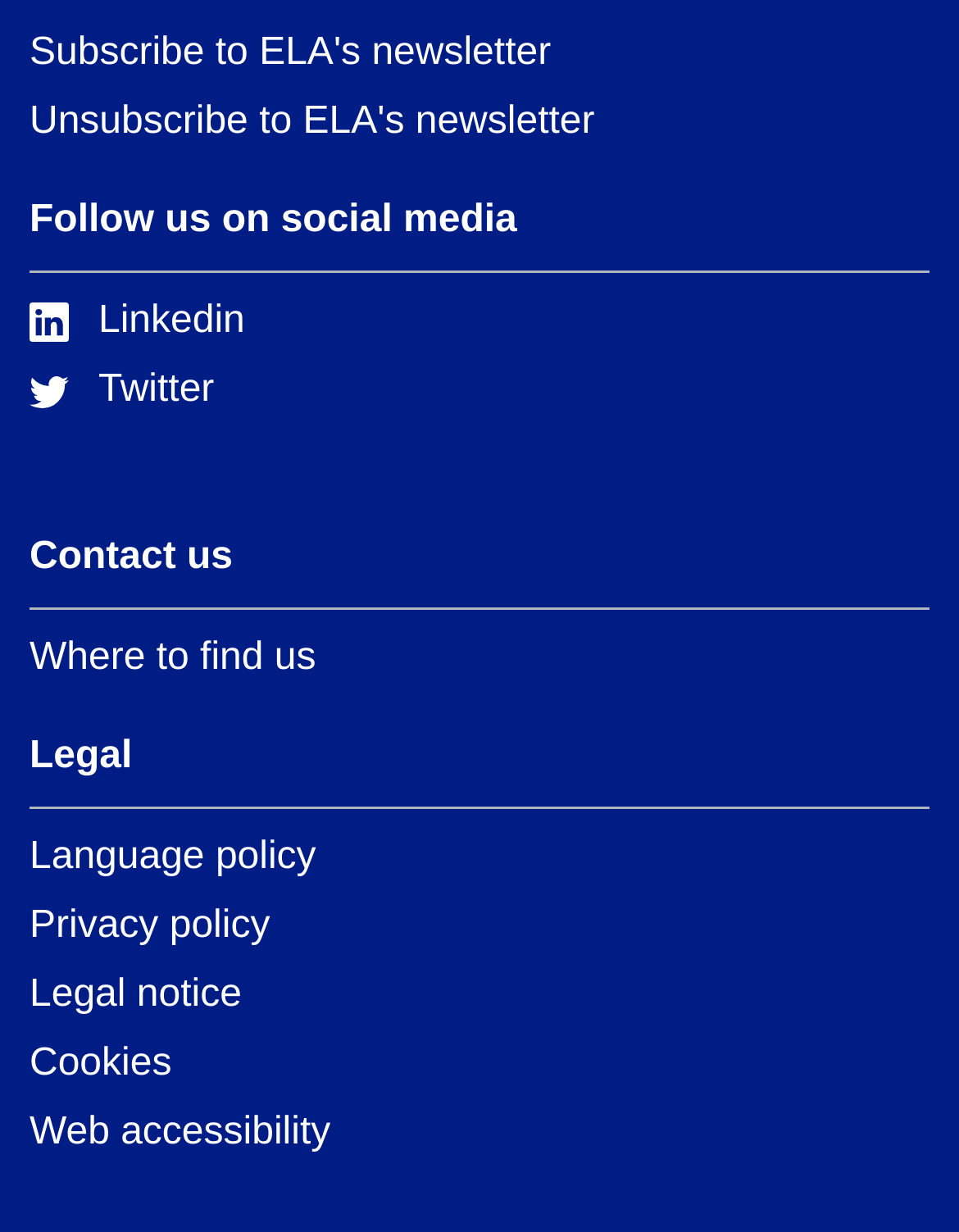What is the last item in the list of links?
Refer to the image and provide a thorough answer to the question.

I looked at the list of links at the bottom of the page and found that the last item is a link with the text 'Web accessibility'.